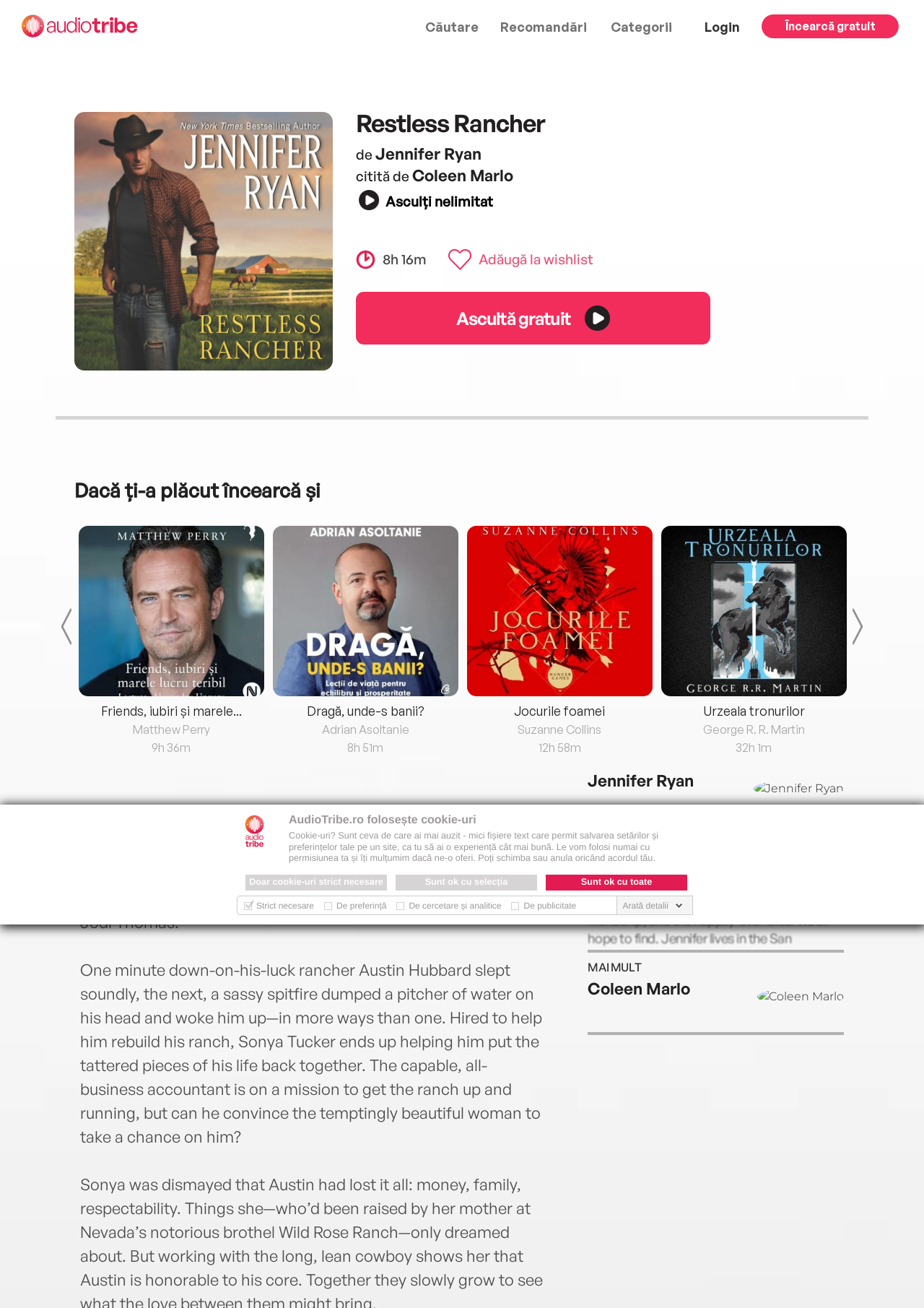Answer the question using only a single word or phrase: 
What is the name of the book?

Restless Rancher